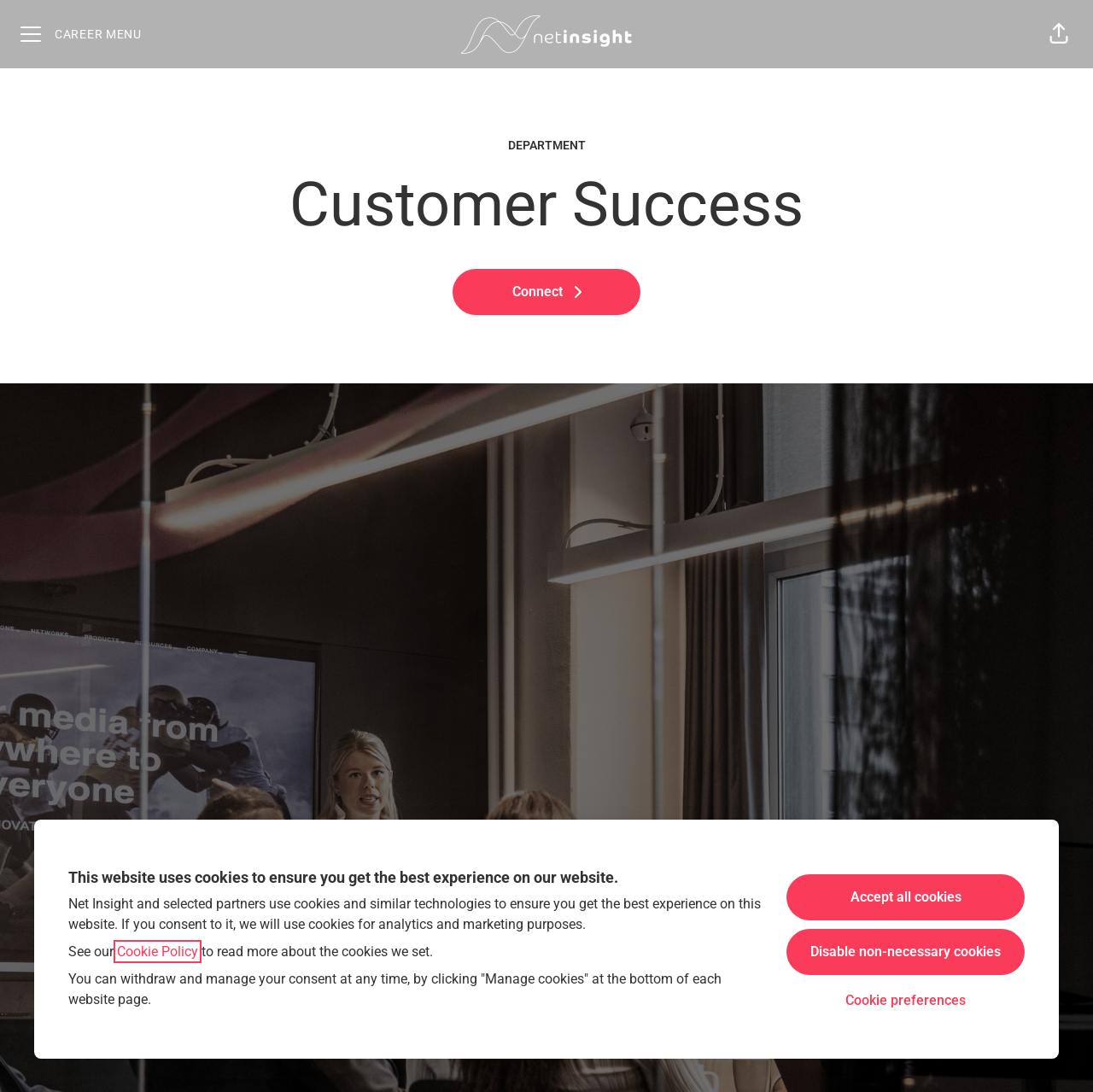Please identify the bounding box coordinates of the clickable area that will allow you to execute the instruction: "Share the page".

[0.947, 0.009, 0.991, 0.053]